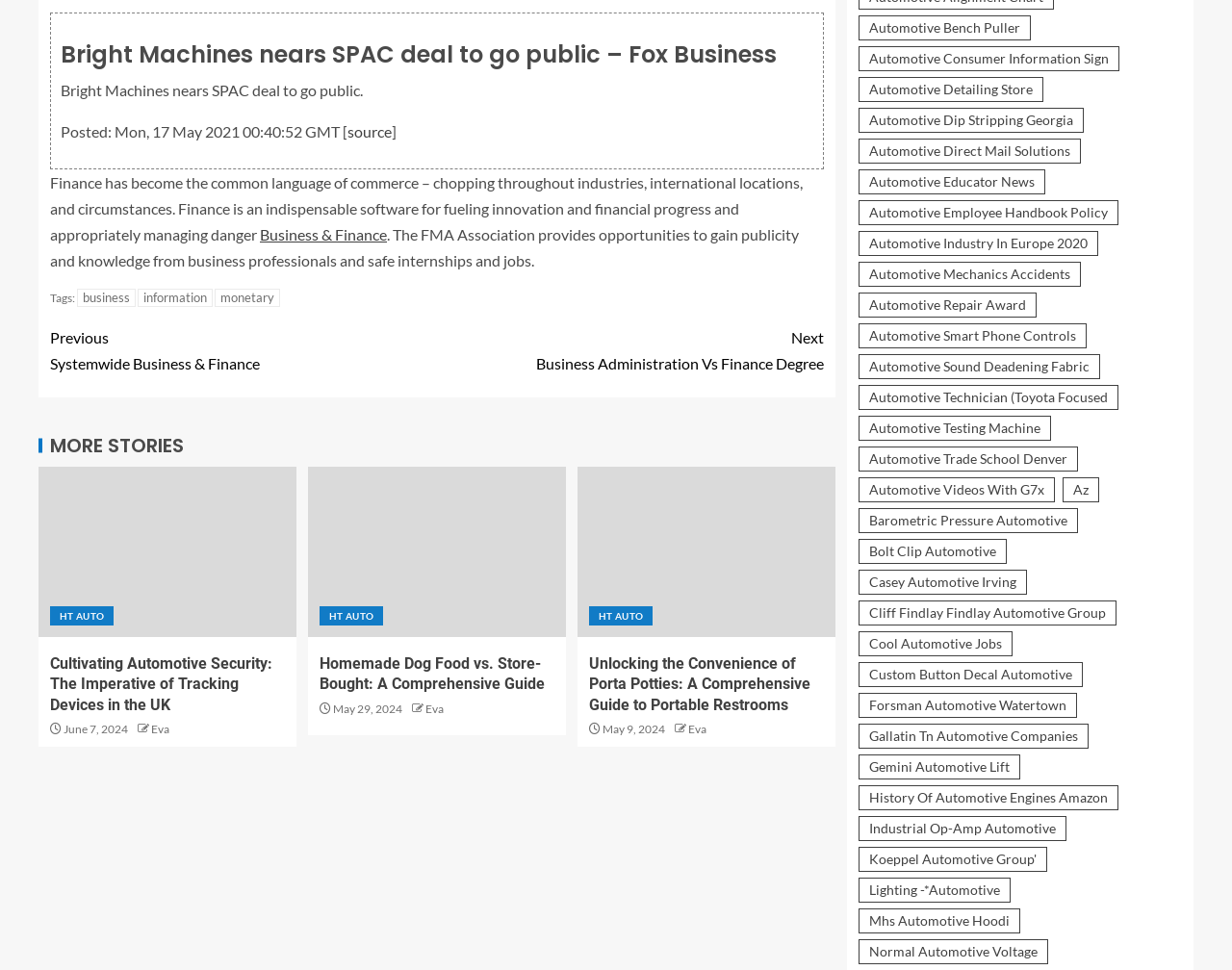Based on the element description "Ht Auto", predict the bounding box coordinates of the UI element.

[0.259, 0.625, 0.311, 0.645]